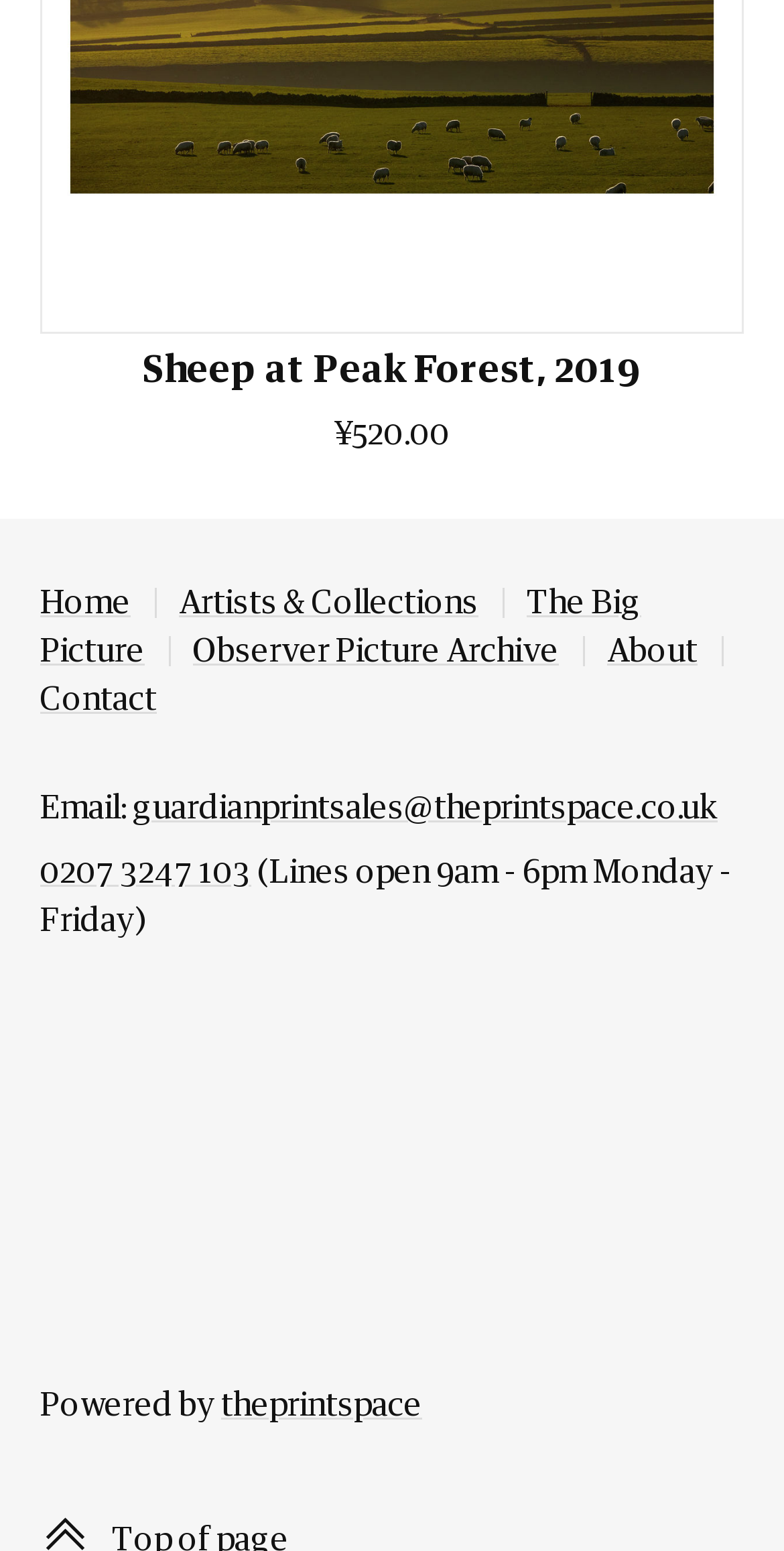What is the name of the company powering the customer reviews?
Look at the image and respond with a one-word or short phrase answer.

Trustpilot